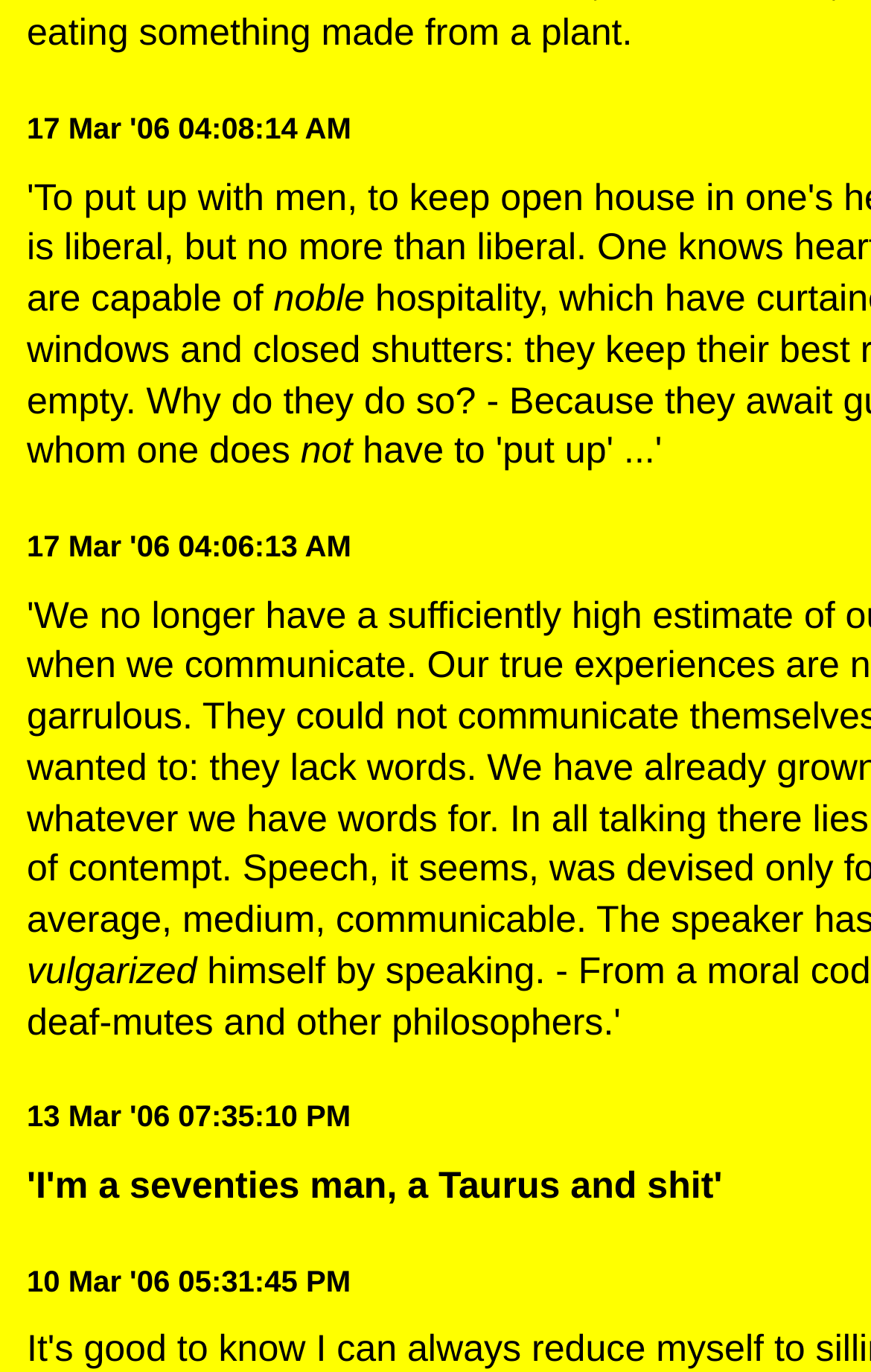Given the webpage screenshot and the description, determine the bounding box coordinates (top-left x, top-left y, bottom-right x, bottom-right y) that define the location of the UI element matching this description: 13 Mar '06 07:35:10 PM

[0.031, 0.802, 0.403, 0.826]